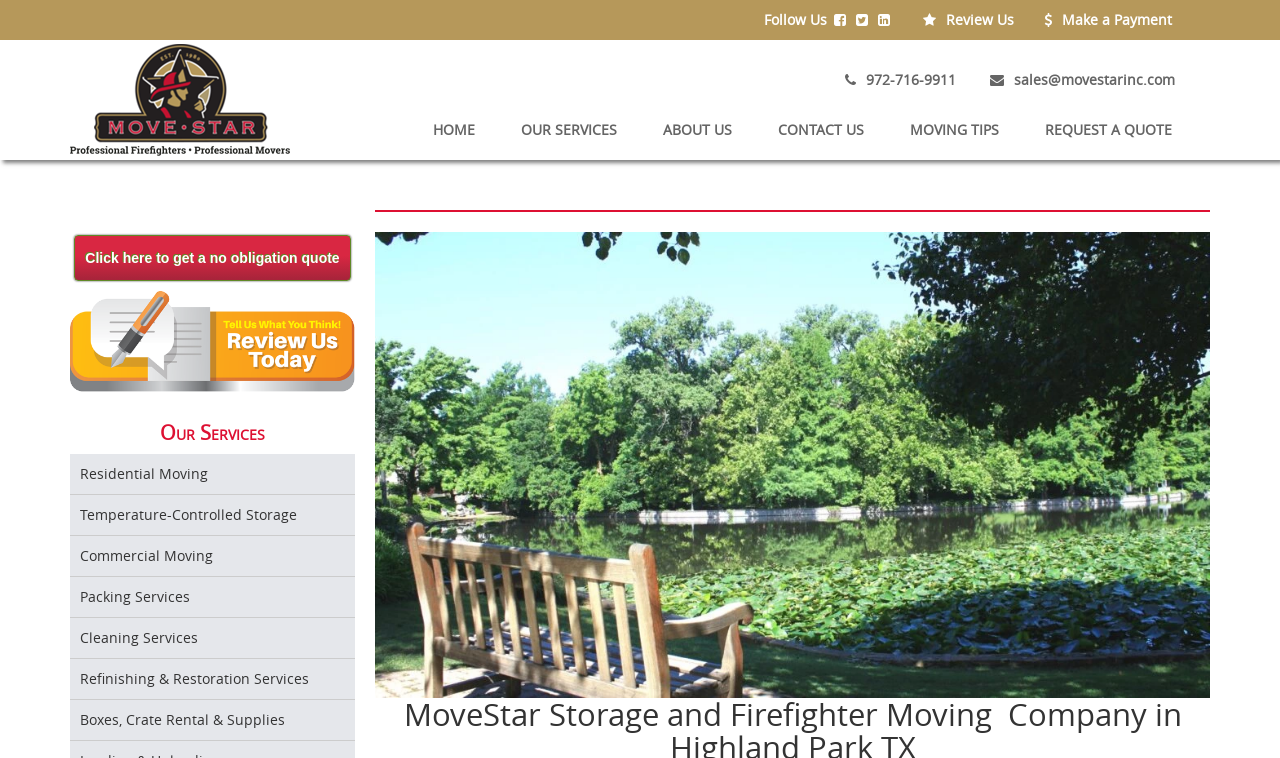Determine the bounding box coordinates of the section I need to click to execute the following instruction: "Contact us". Provide the coordinates as four float numbers between 0 and 1, i.e., [left, top, right, bottom].

[0.596, 0.142, 0.687, 0.201]